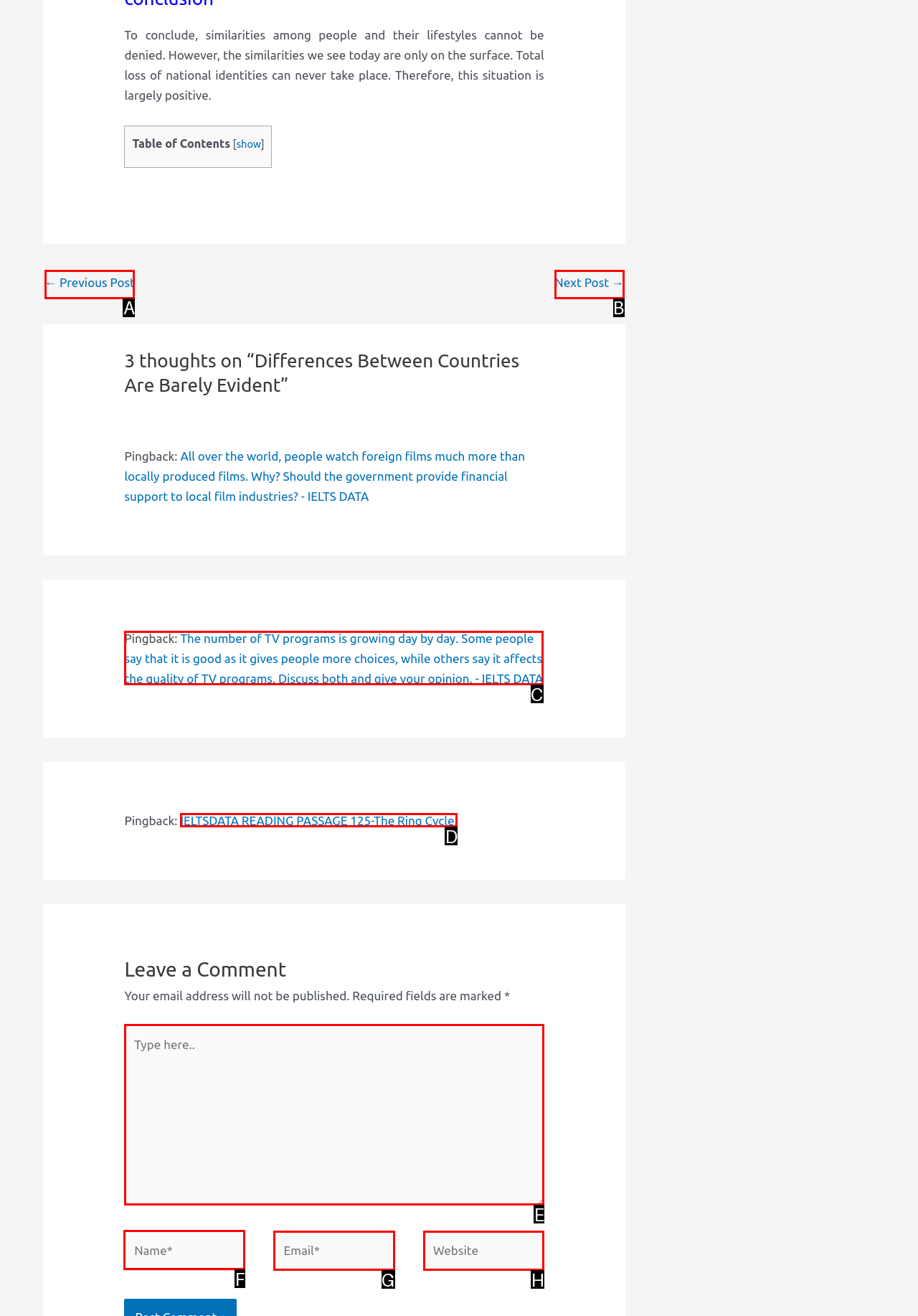Pick the option that should be clicked to perform the following task: Enter your name in the 'Name*' field
Answer with the letter of the selected option from the available choices.

F